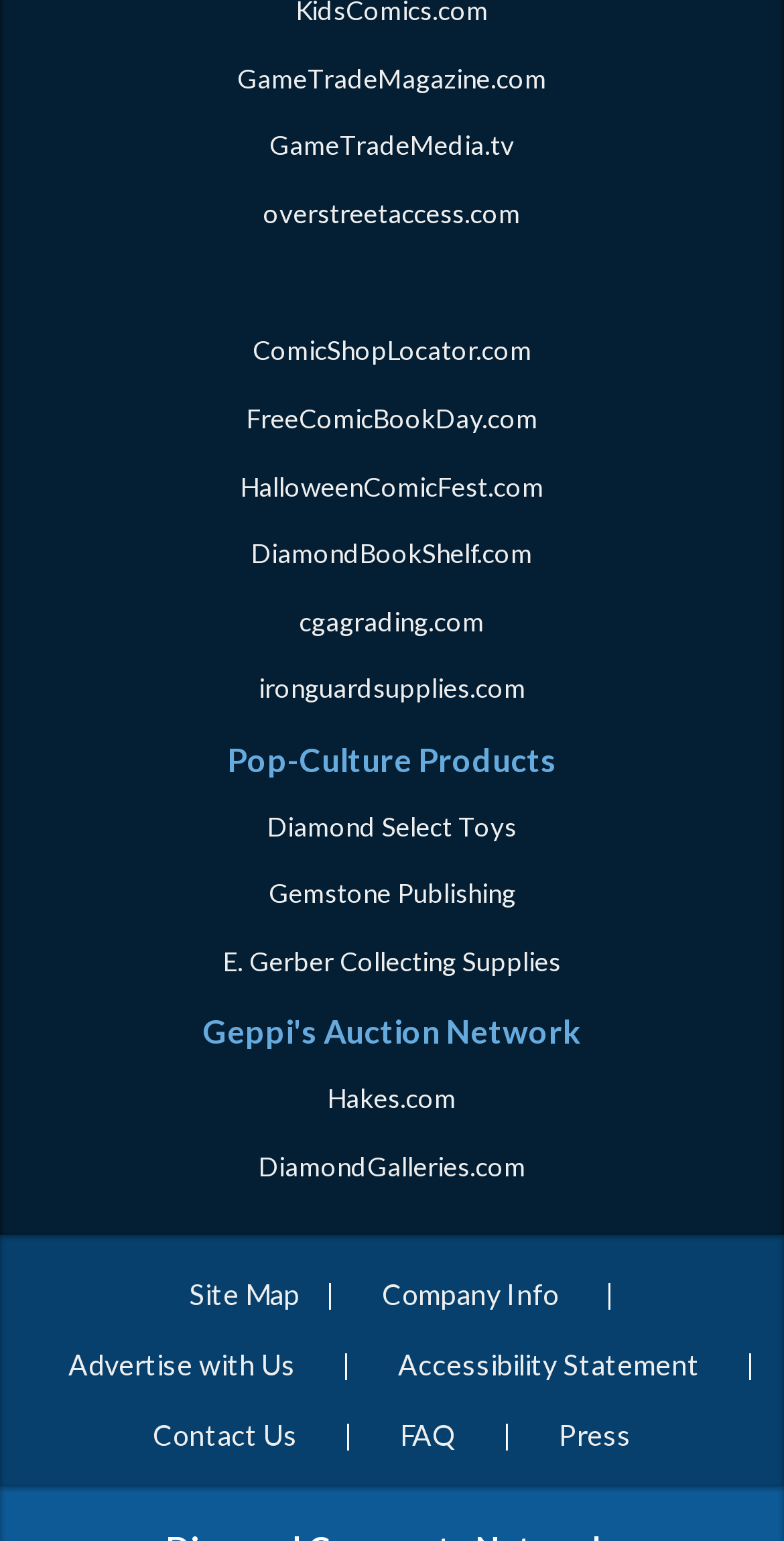How many columns of links are there on the webpage?
Please provide a single word or phrase as the answer based on the screenshot.

2